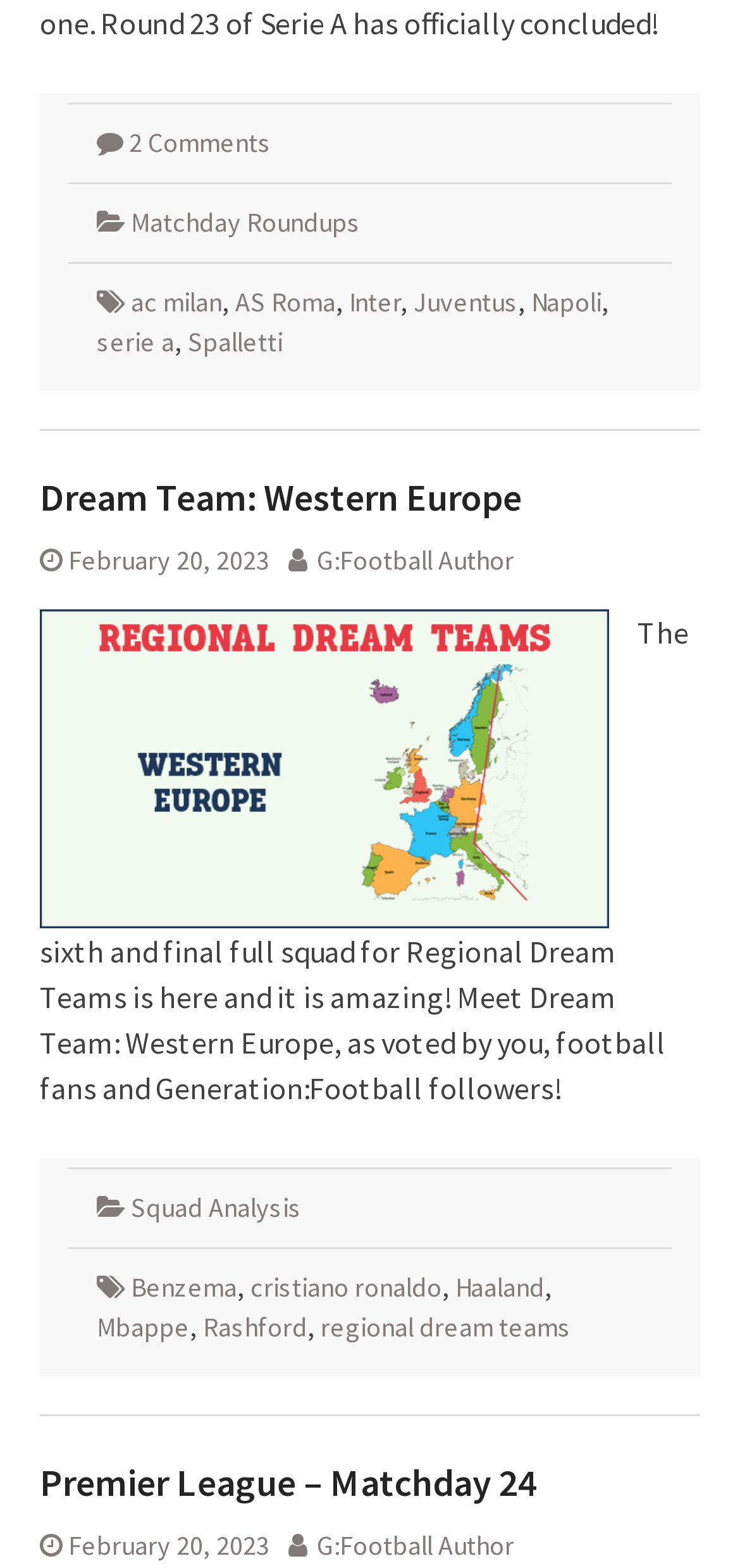Can you determine the bounding box coordinates of the area that needs to be clicked to fulfill the following instruction: "Check Squad Analysis"?

[0.177, 0.759, 0.407, 0.781]